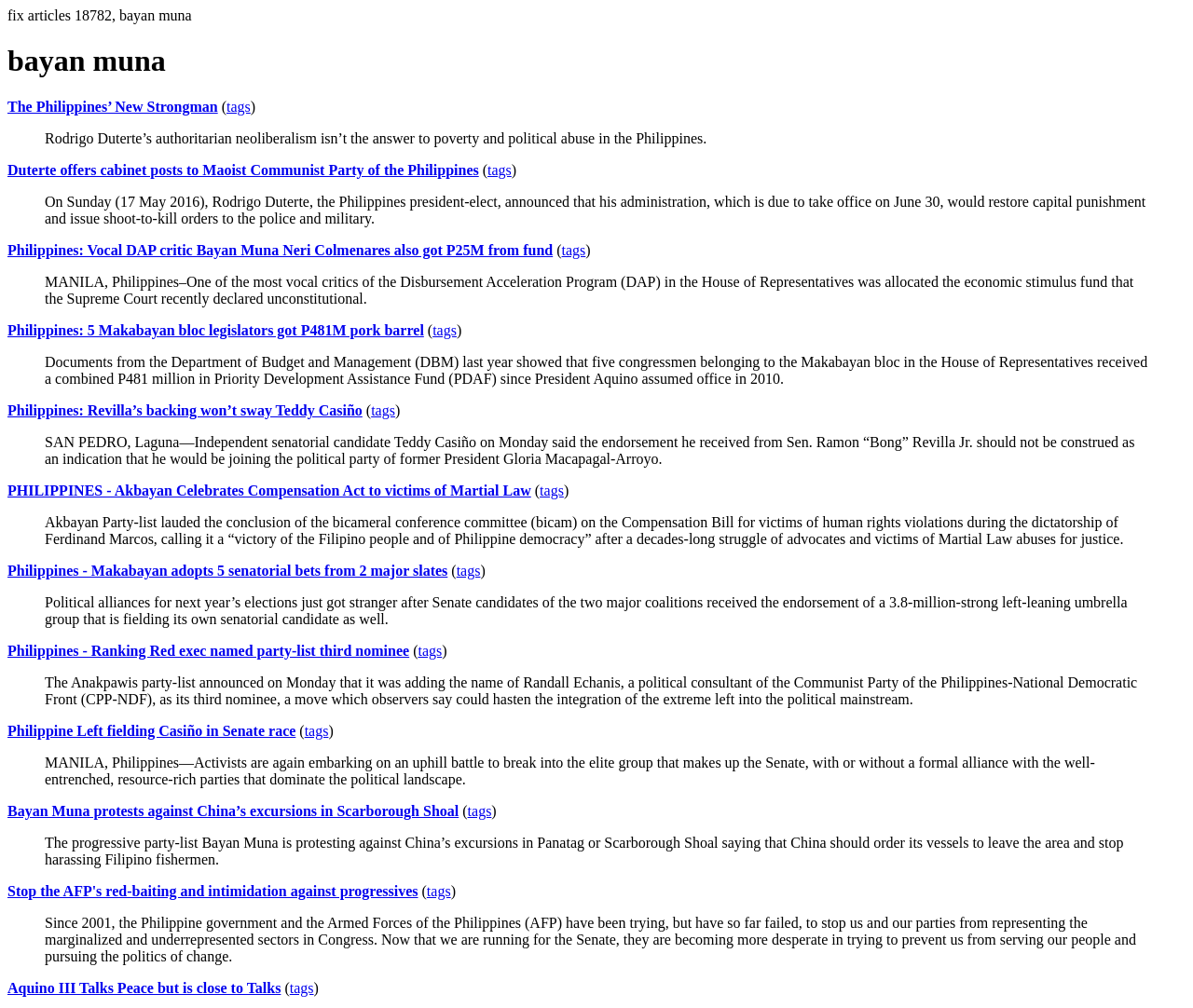Please respond to the question with a concise word or phrase:
What is the name of the party mentioned in the first heading?

Bayan Muna